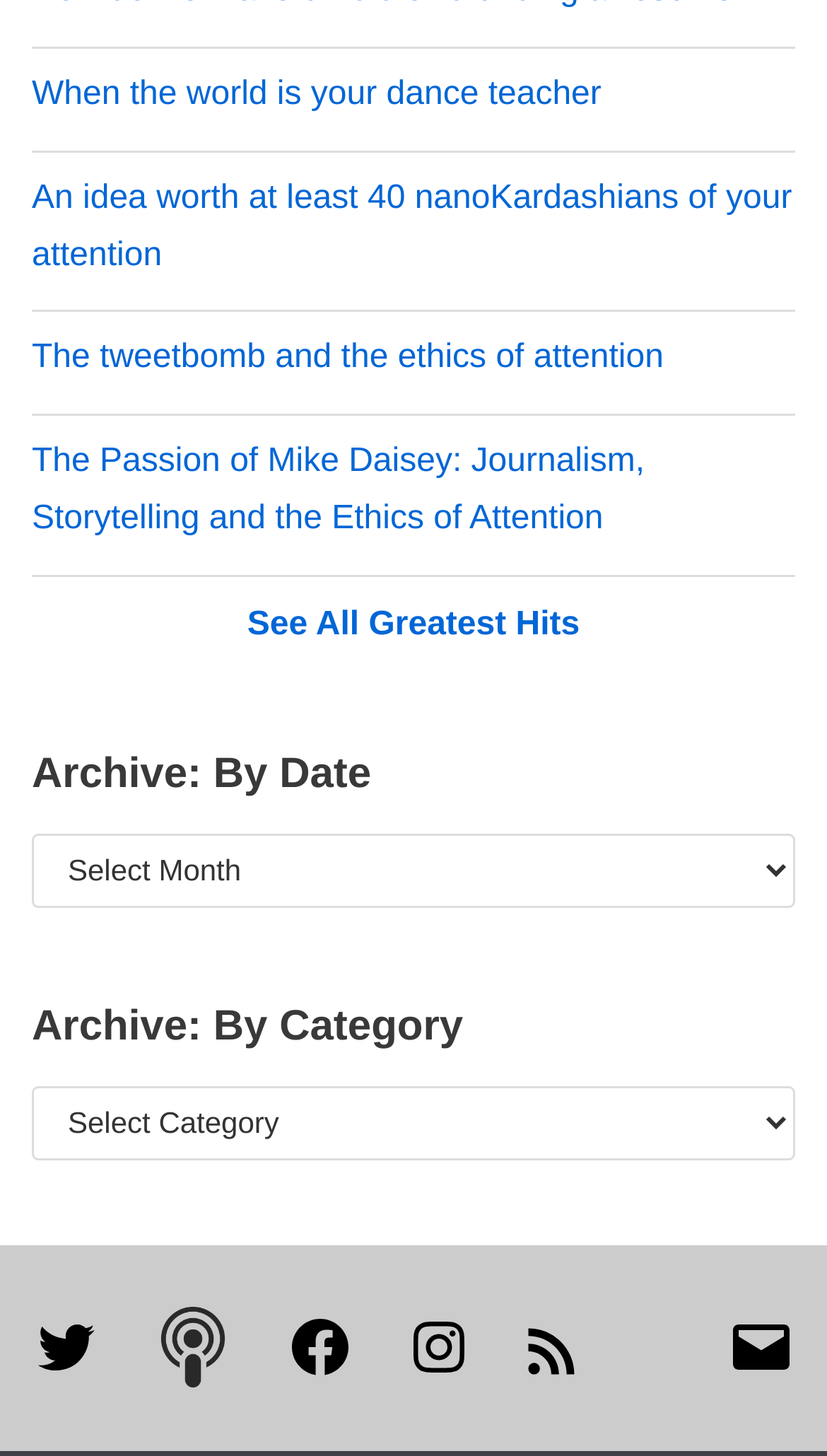Extract the bounding box coordinates for the HTML element that matches this description: "aria-label="RSS Feed"". The coordinates should be four float numbers between 0 and 1, i.e., [left, top, right, bottom].

[0.633, 0.928, 0.7, 0.953]